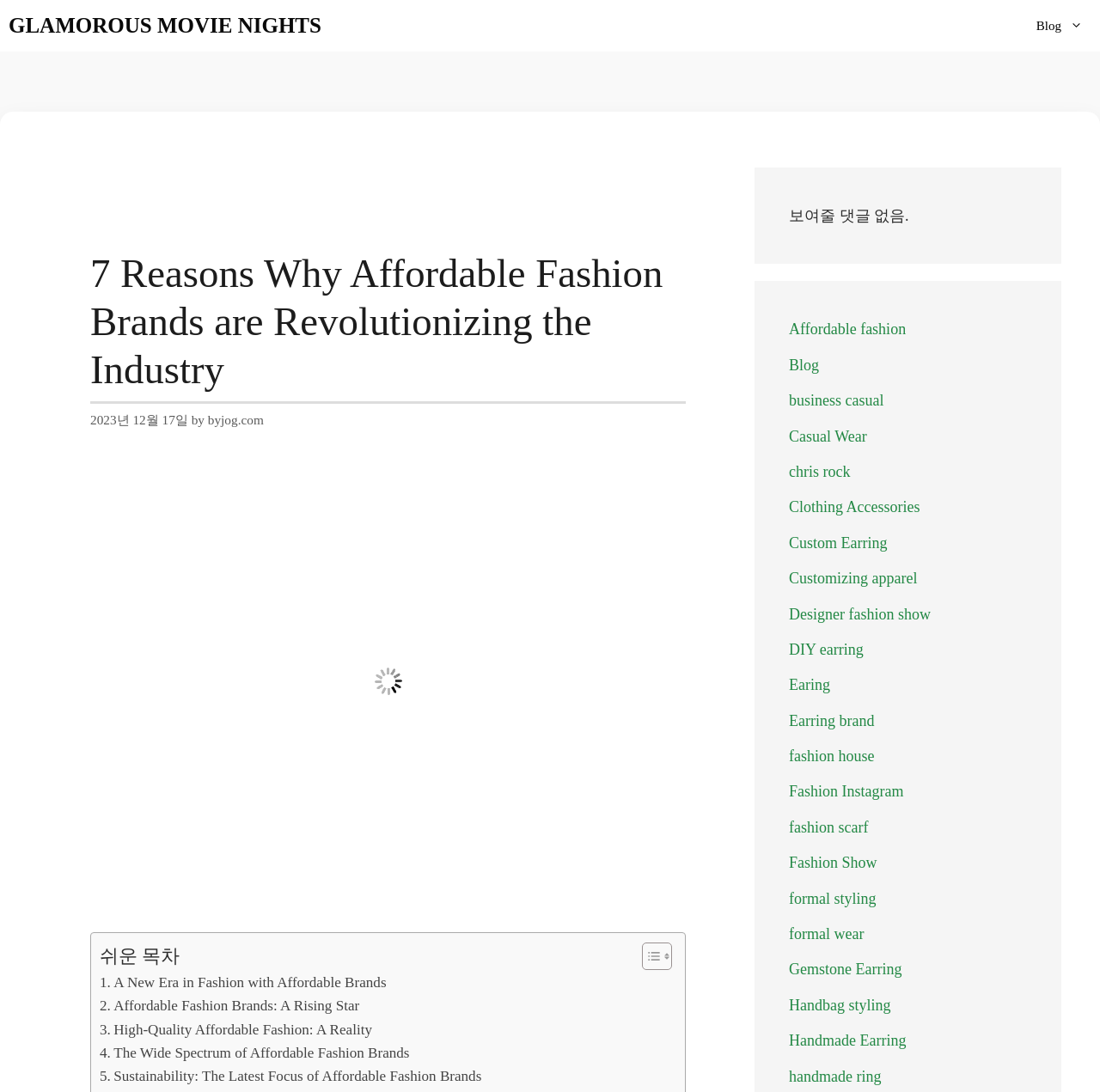Find the bounding box coordinates of the area that needs to be clicked in order to achieve the following instruction: "Explore the link '. A New Era in Fashion with Affordable Brands'". The coordinates should be specified as four float numbers between 0 and 1, i.e., [left, top, right, bottom].

[0.091, 0.889, 0.351, 0.911]